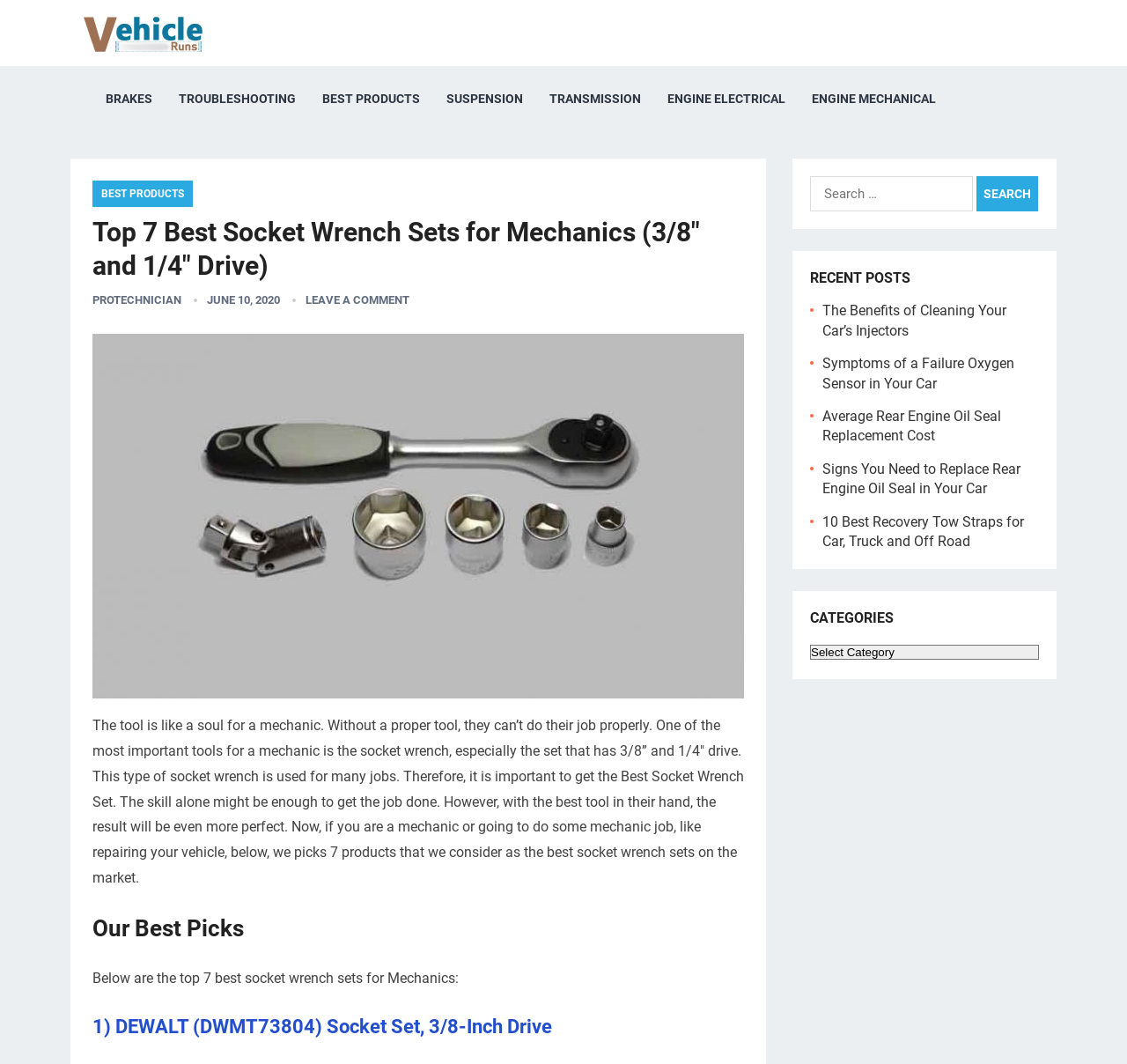What is the text of the webpage's headline?

Top 7 Best Socket Wrench Sets for Mechanics (3/8″ and 1/4″ Drive)